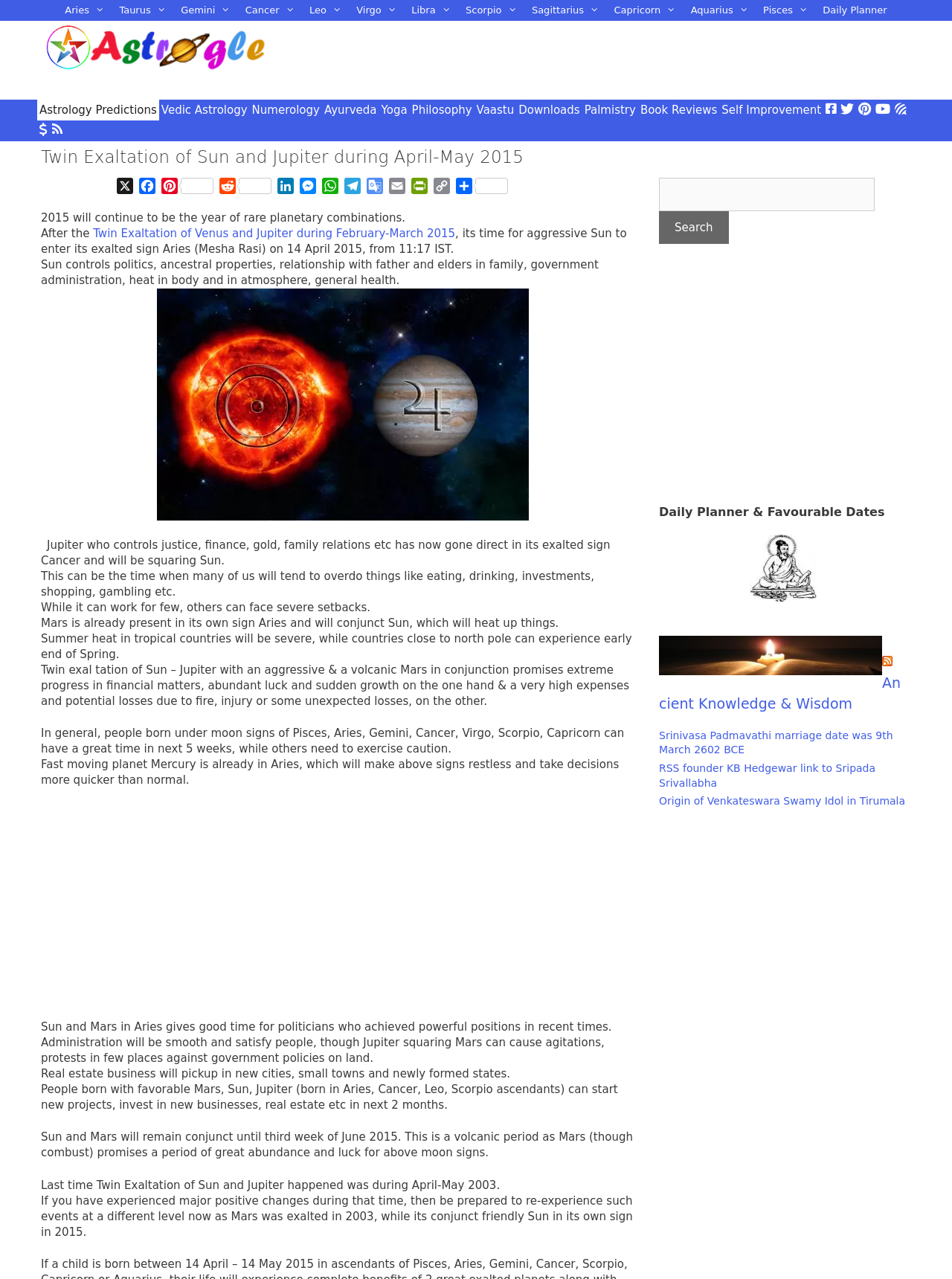What is the period of Twin Exaltation of Sun and Jupiter?
Based on the image, provide your answer in one word or phrase.

14 April - 15 May 2015